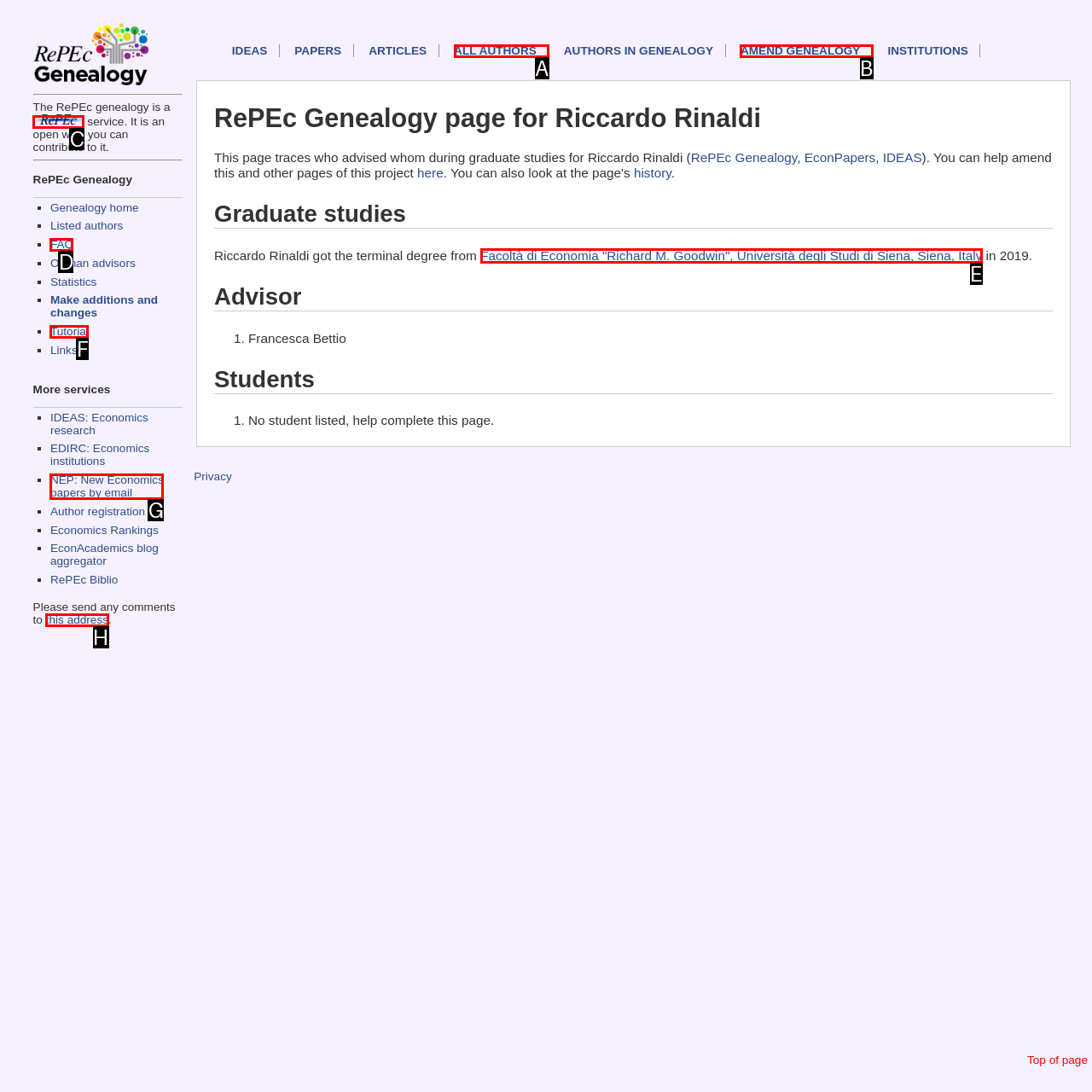For the task: Go to FAQ, tell me the letter of the option you should click. Answer with the letter alone.

D